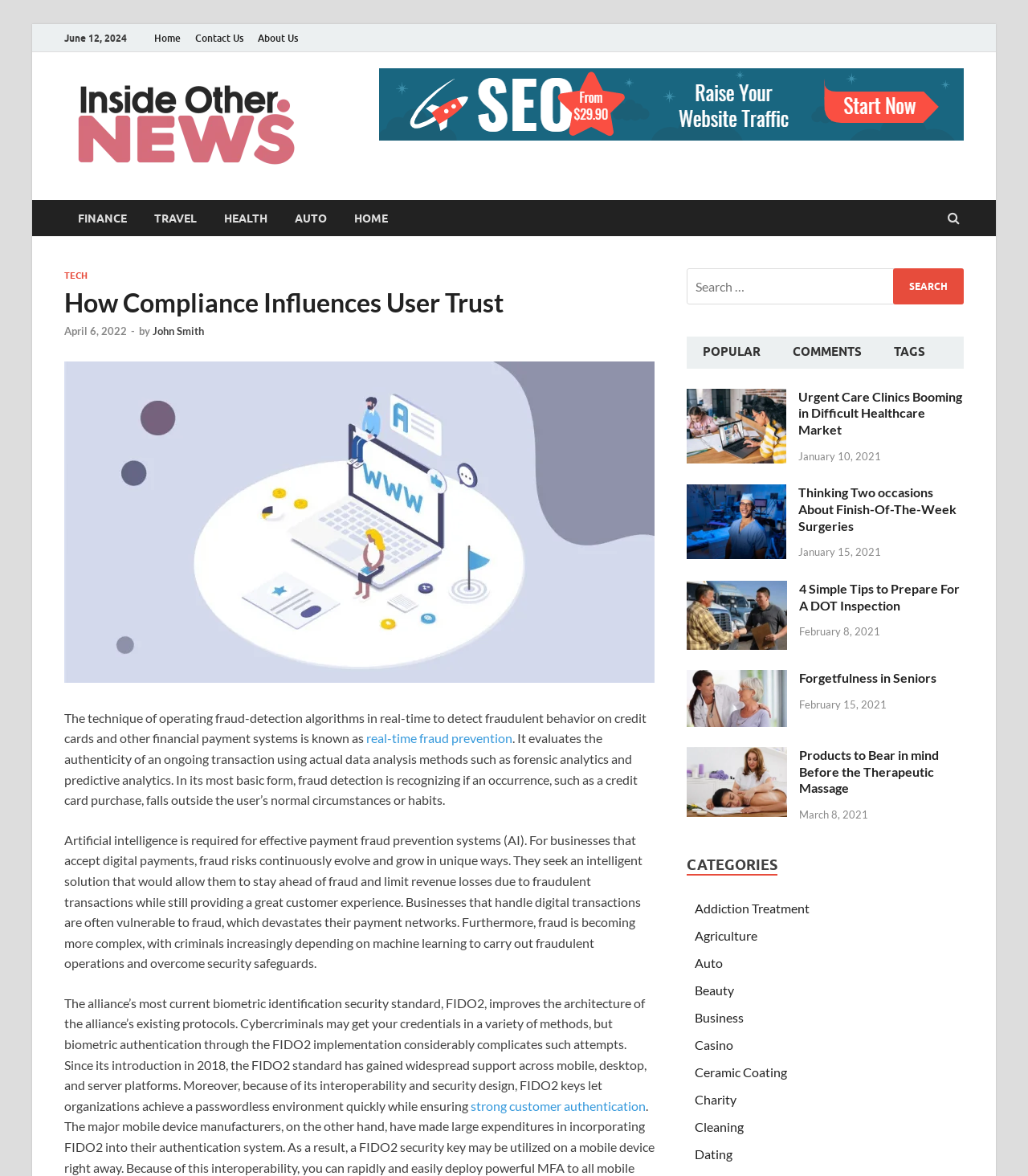What is the text of the search button?
Please provide a single word or phrase as the answer based on the screenshot.

SEARCH